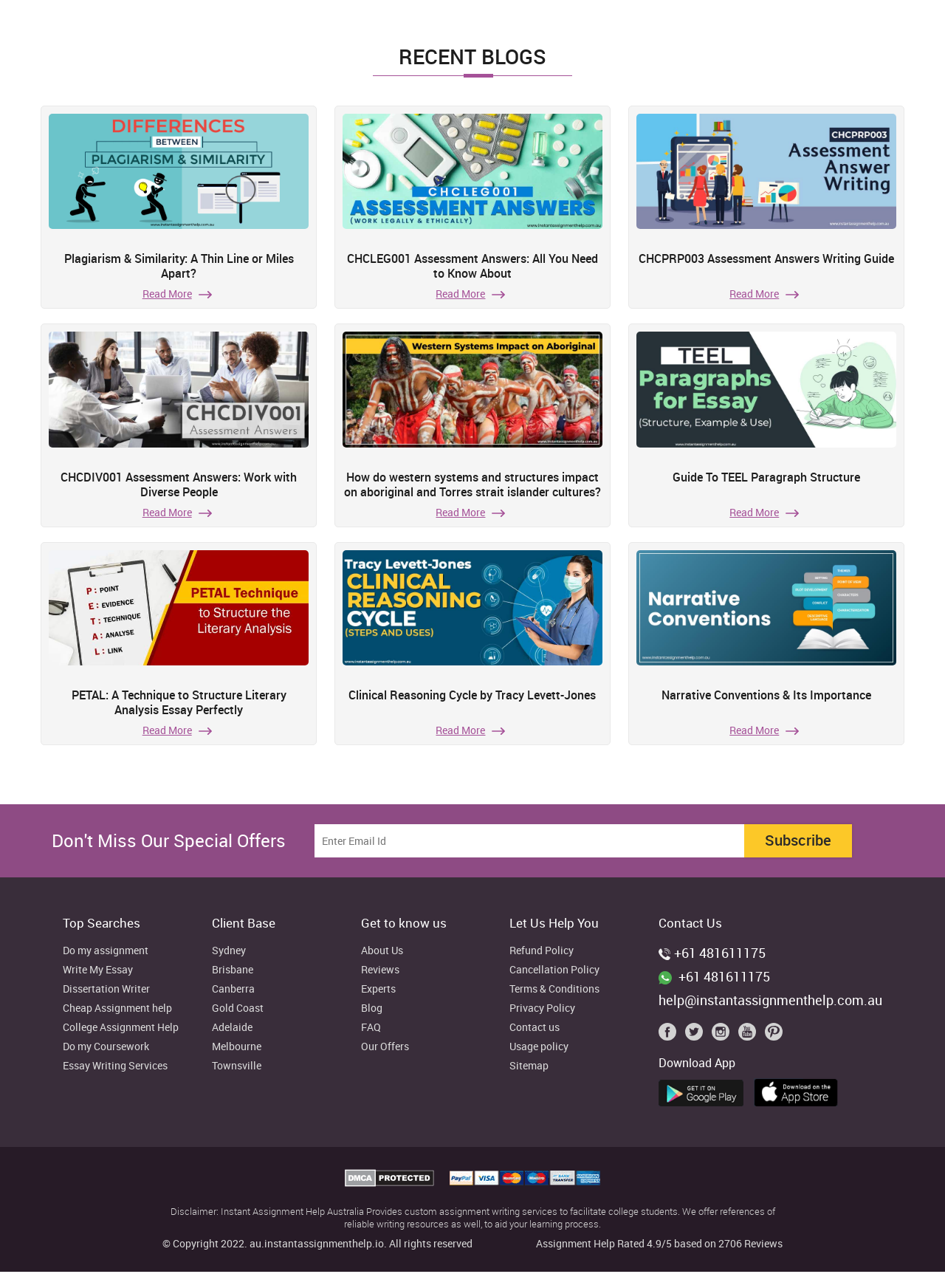Please specify the bounding box coordinates of the clickable section necessary to execute the following command: "Learn more about Clinical Reasoning Cycle by Tracy Levett-Jones".

[0.362, 0.534, 0.638, 0.557]